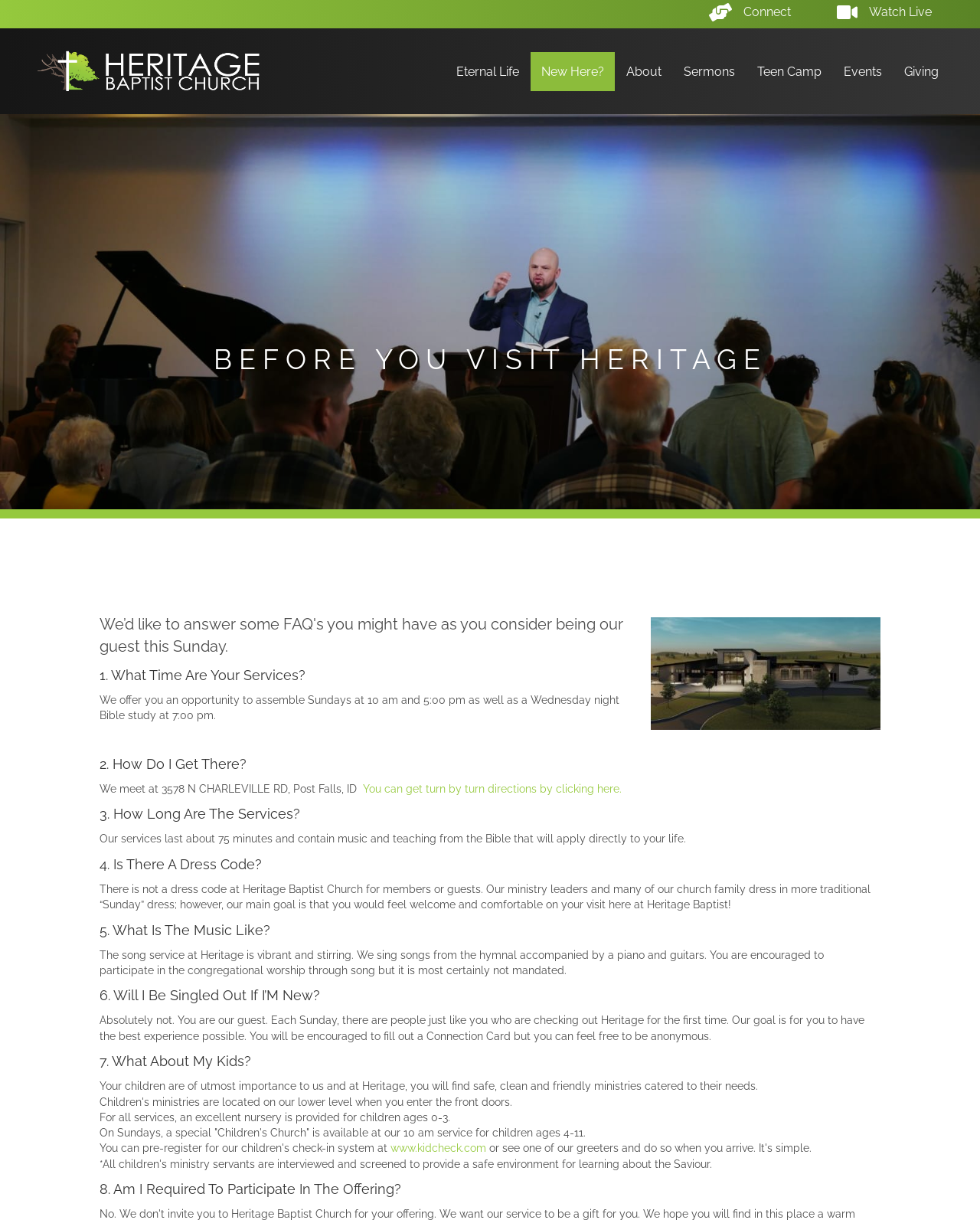Can you determine the bounding box coordinates of the area that needs to be clicked to fulfill the following instruction: "Click the 'Eternal Life' link"?

[0.455, 0.043, 0.541, 0.075]